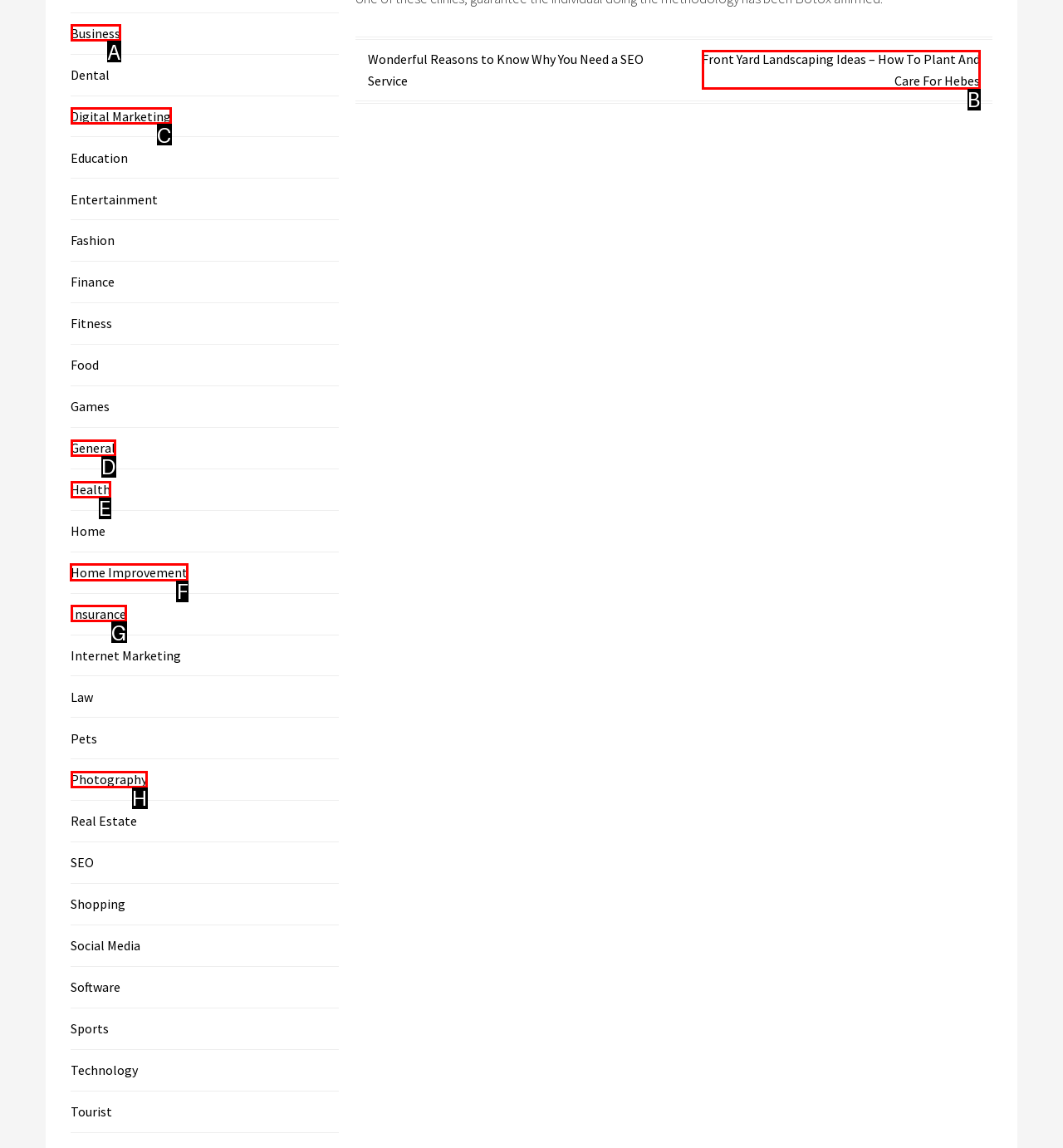Determine the right option to click to perform this task: Browse 'Home Improvement'
Answer with the correct letter from the given choices directly.

F